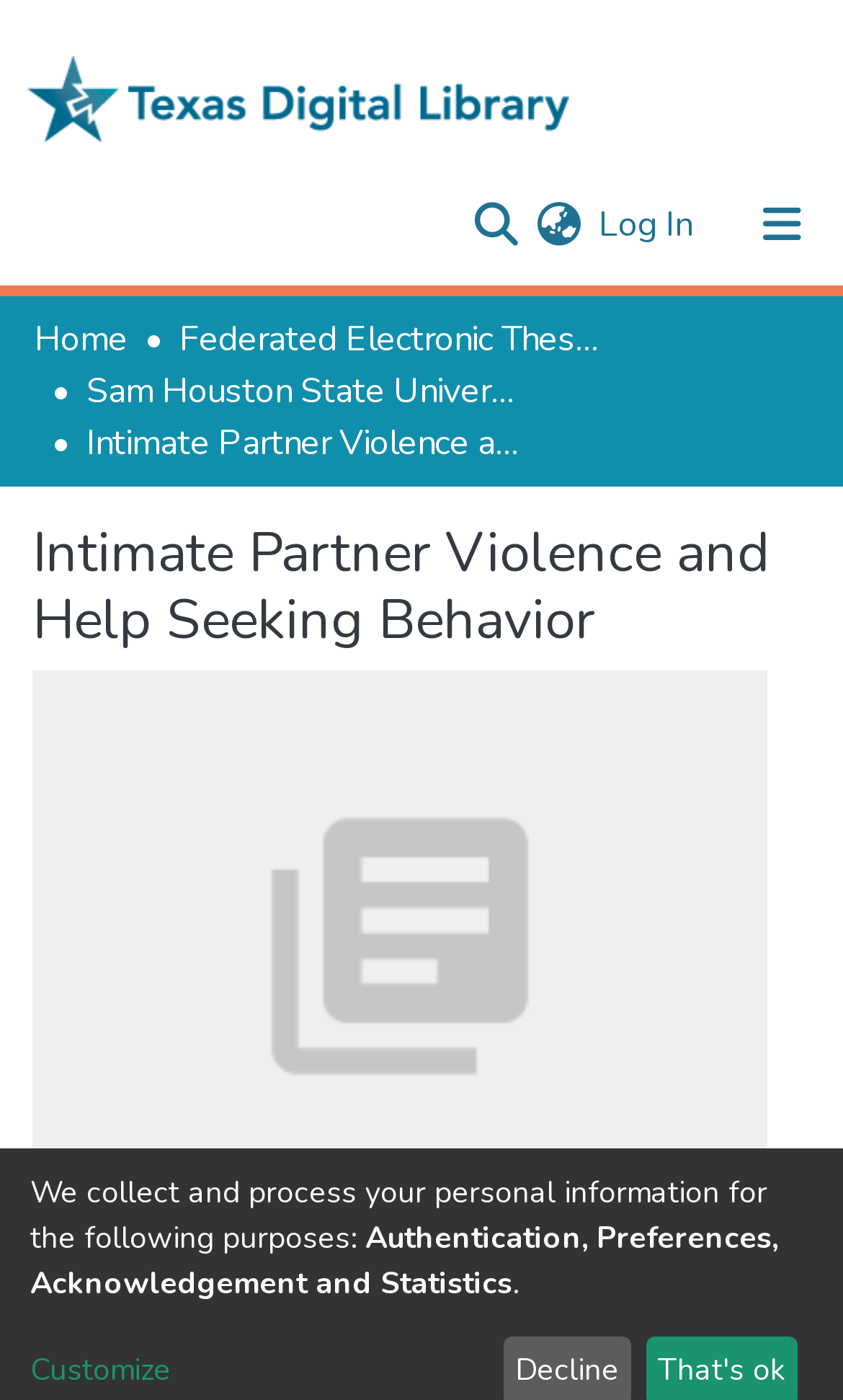Provide a one-word or short-phrase answer to the question:
What is the logo on the top left?

Repository logo